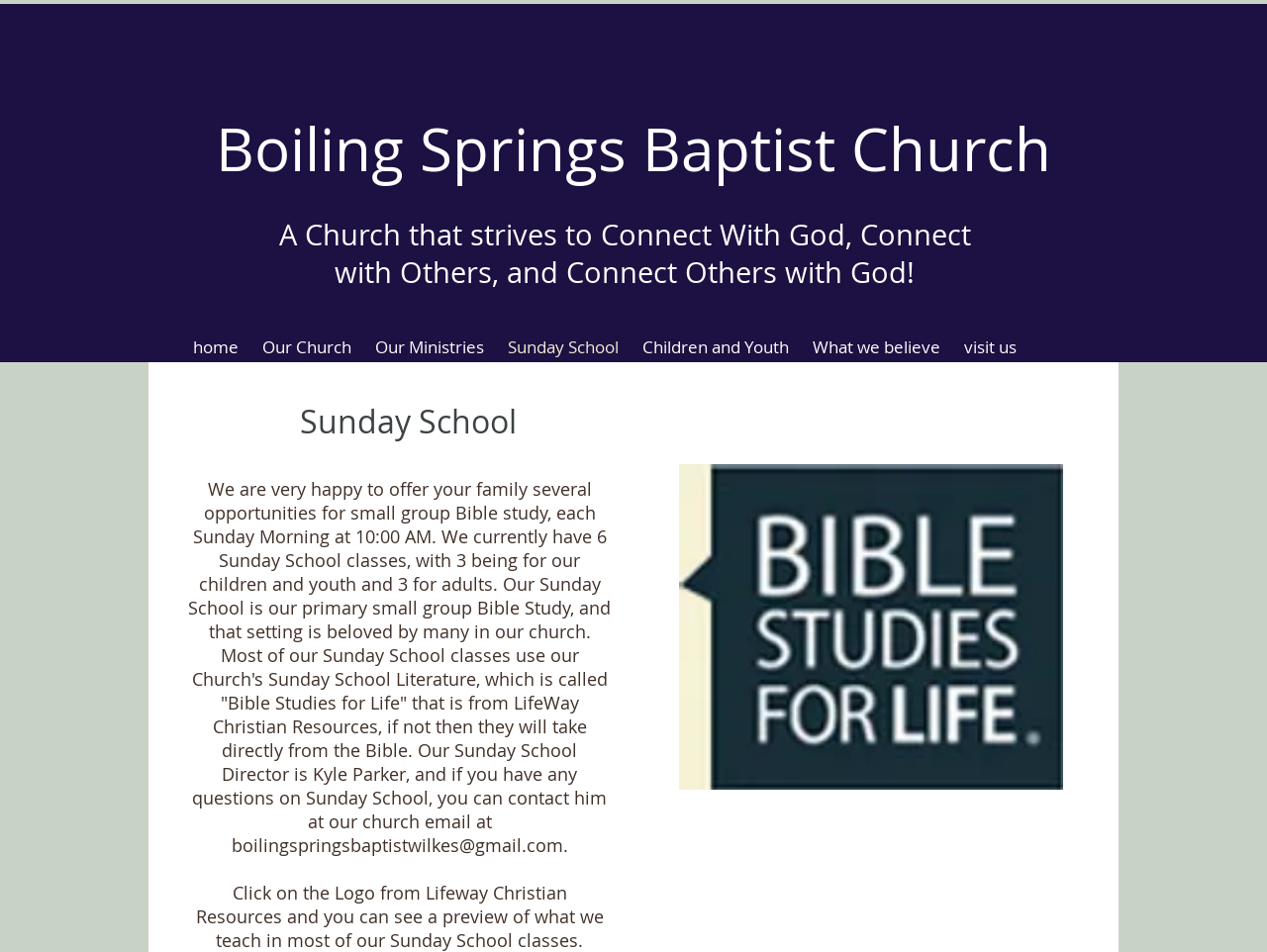Utilize the details in the image to give a detailed response to the question: Who is the Sunday School Director?

The webpage mentions that 'Our Sunday School Director is Kyle Parker, and if you have any questions on Sunday School, you can contact him at our church email at...'